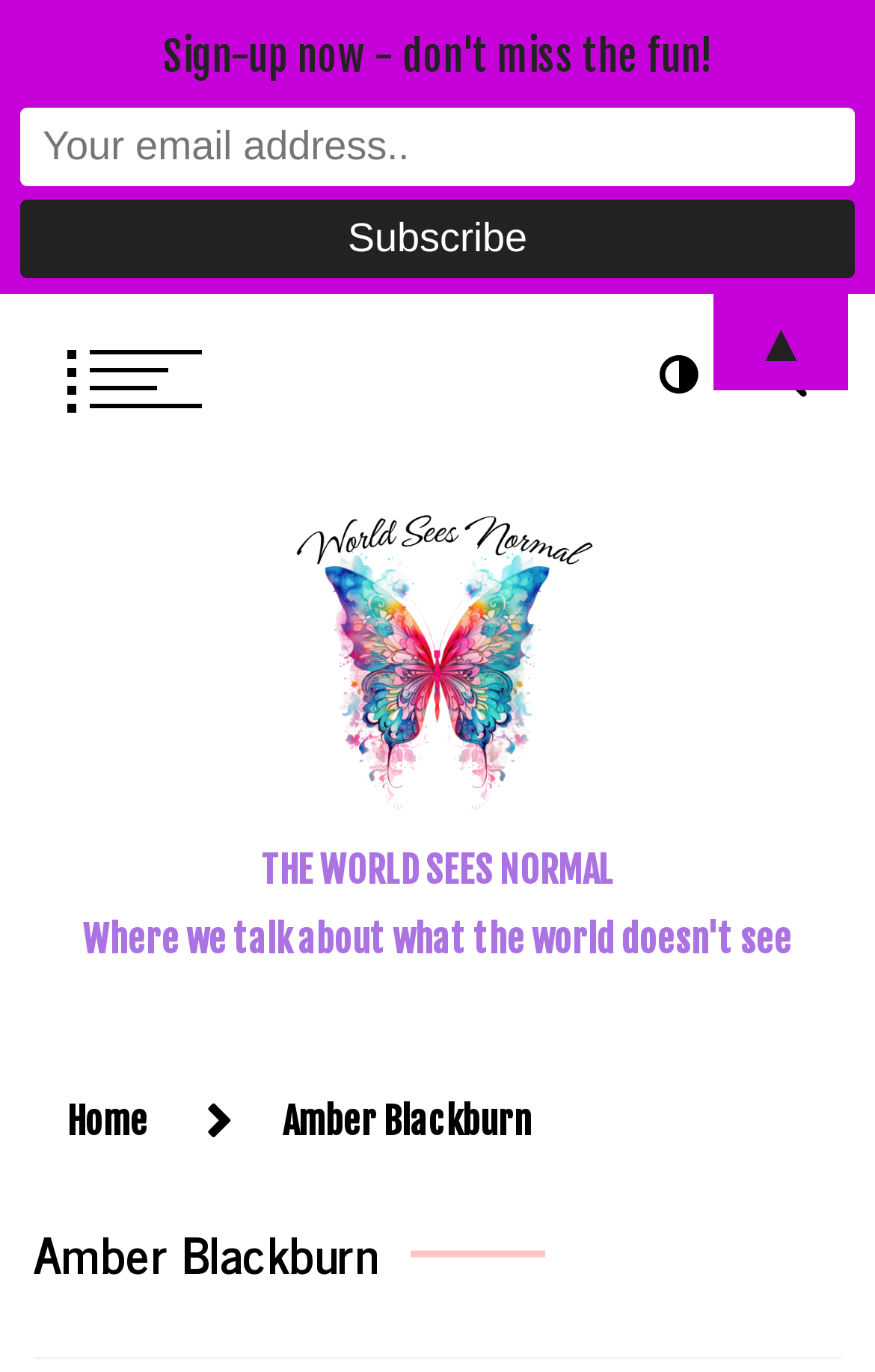What is the function of the button with the dark mode icon?
Analyze the image and provide a thorough answer to the question.

The button with the dark mode icon is located in the top-right corner of the page. Based on its icon and its position, it is likely that the function of this button is to toggle the dark mode of the website, allowing users to switch between a light and dark theme.